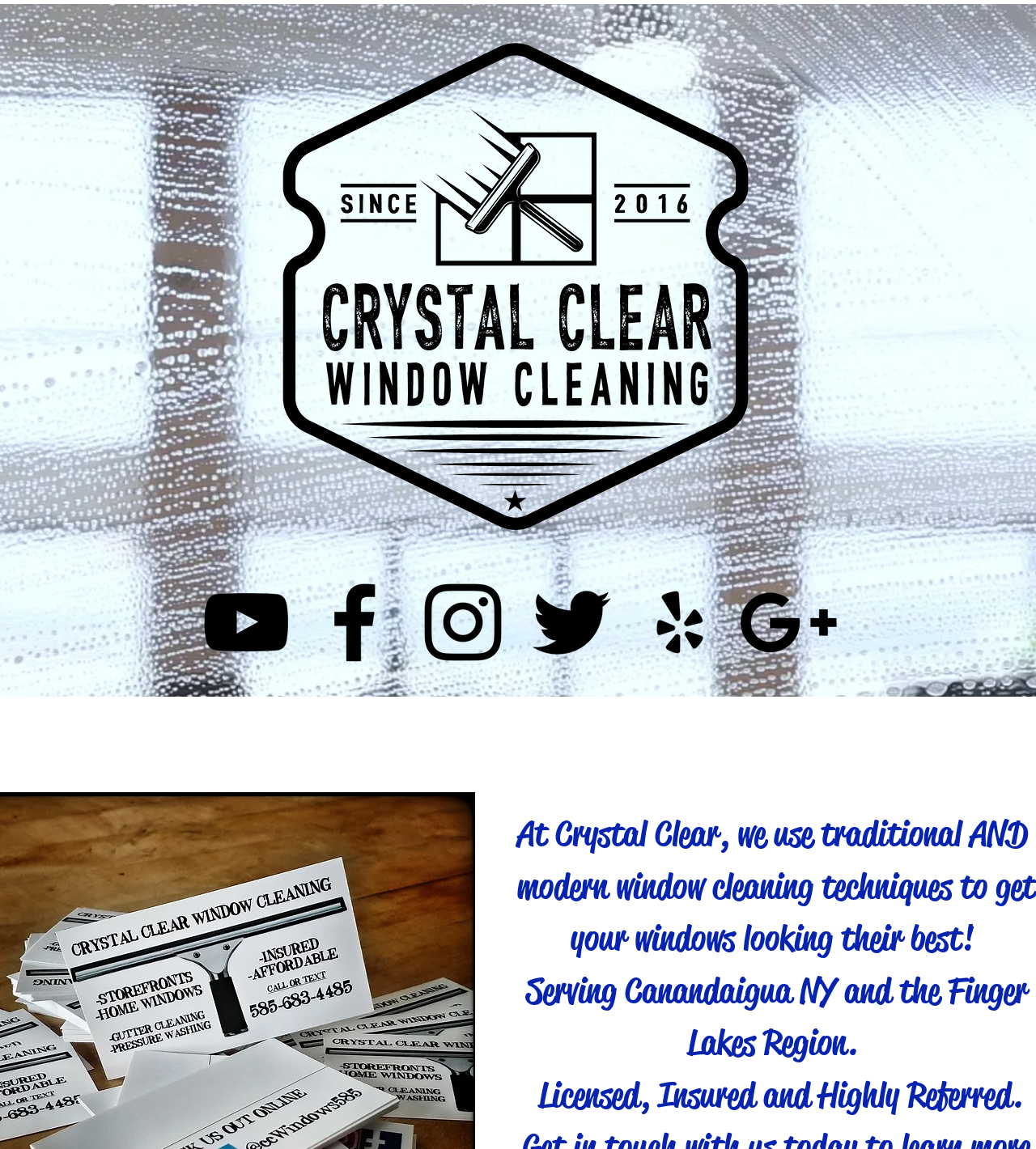Answer with a single word or phrase: 
How many social media icons are there?

5